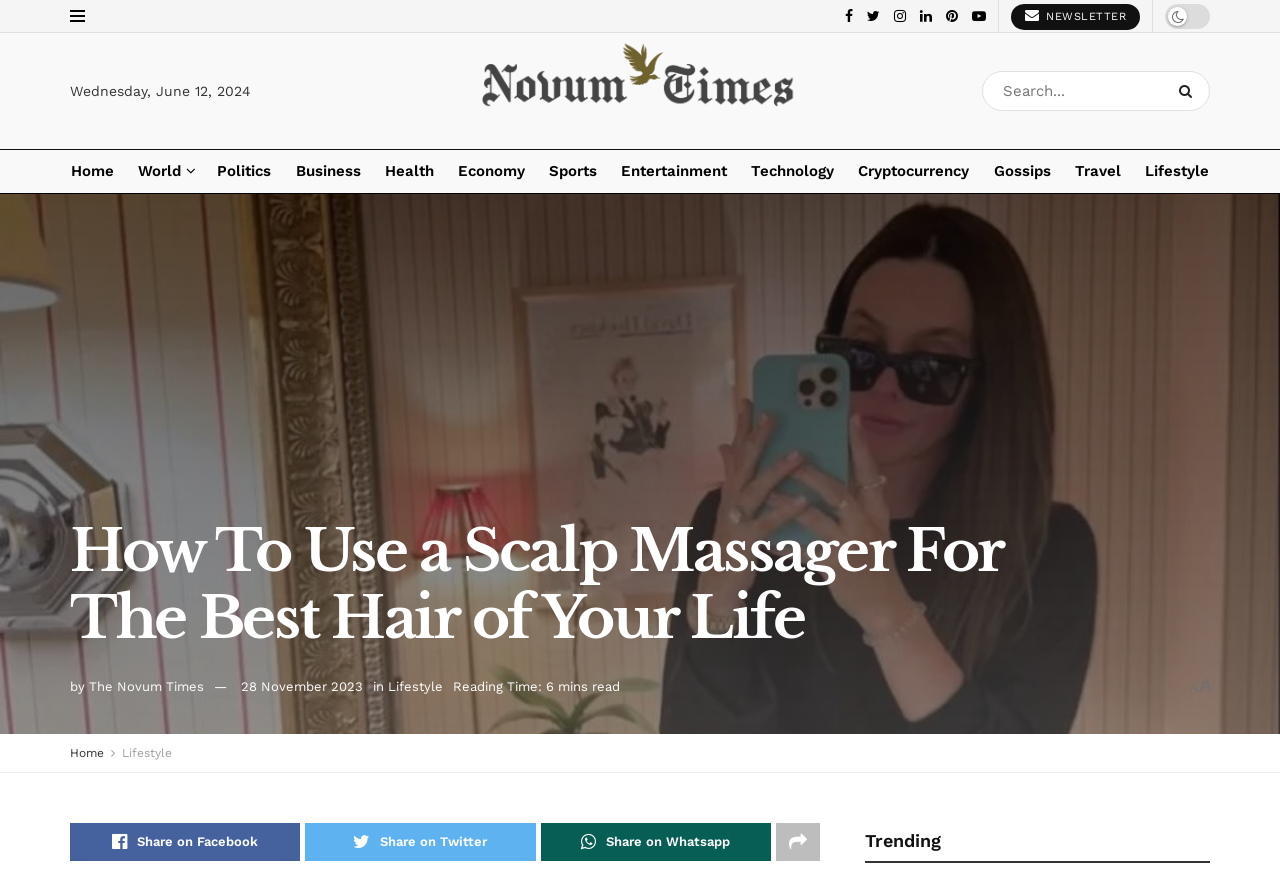Can you pinpoint the bounding box coordinates for the clickable element required for this instruction: "Share on Facebook"? The coordinates should be four float numbers between 0 and 1, i.e., [left, top, right, bottom].

[0.055, 0.924, 0.235, 0.967]